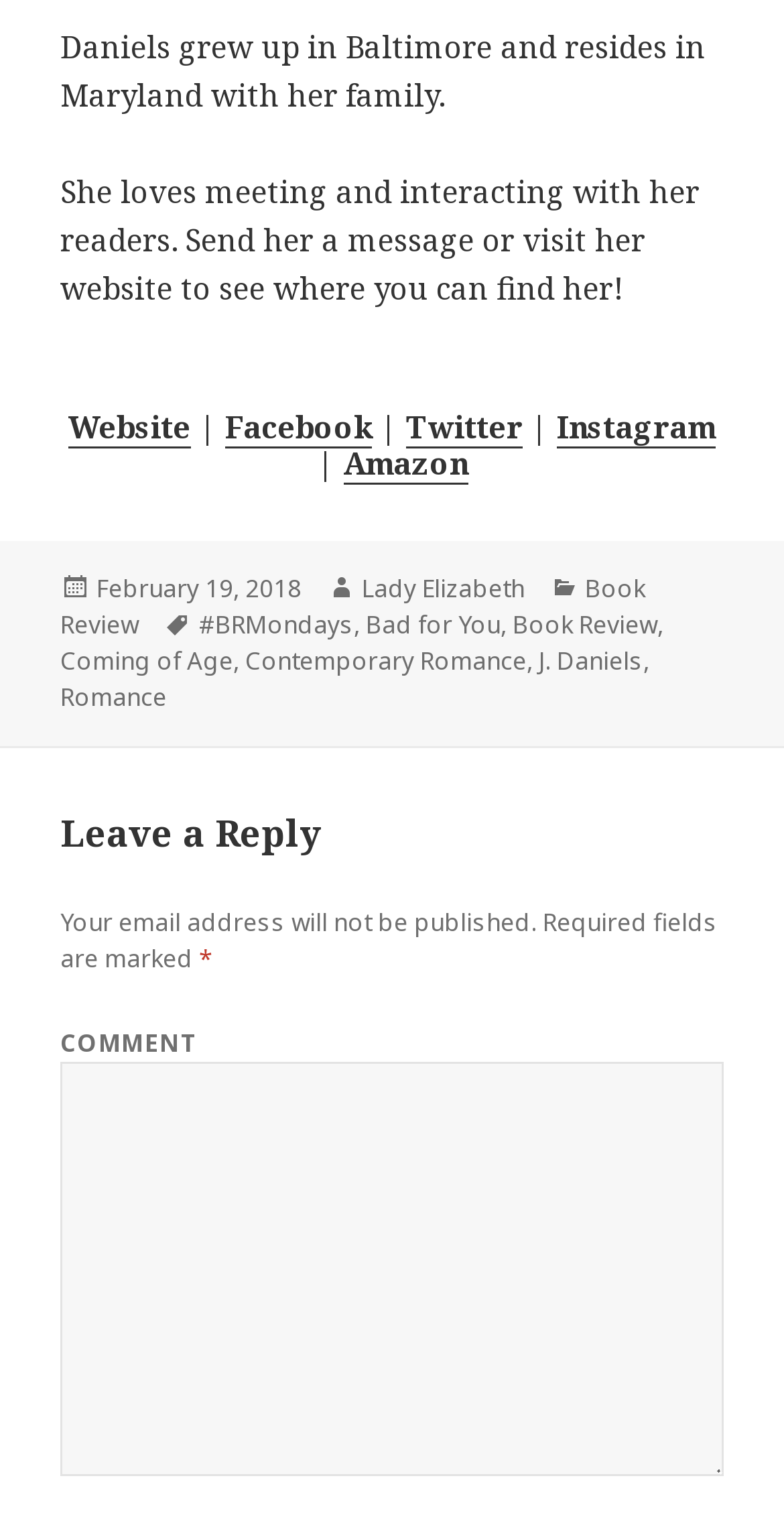Specify the bounding box coordinates of the area that needs to be clicked to achieve the following instruction: "Call Us".

None